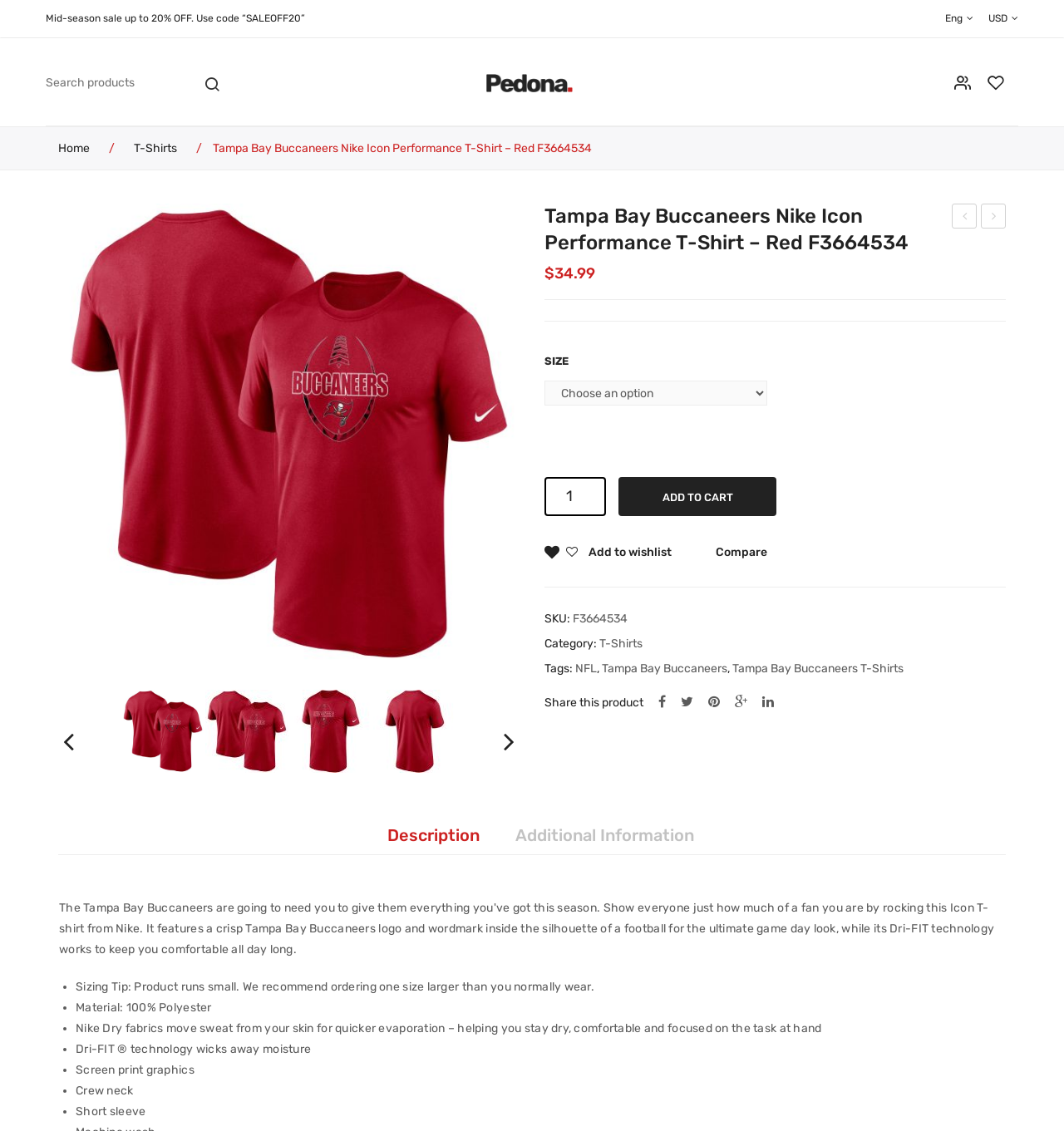Provide the bounding box coordinates for the area that should be clicked to complete the instruction: "Change currency to USD".

[0.929, 0.008, 0.957, 0.026]